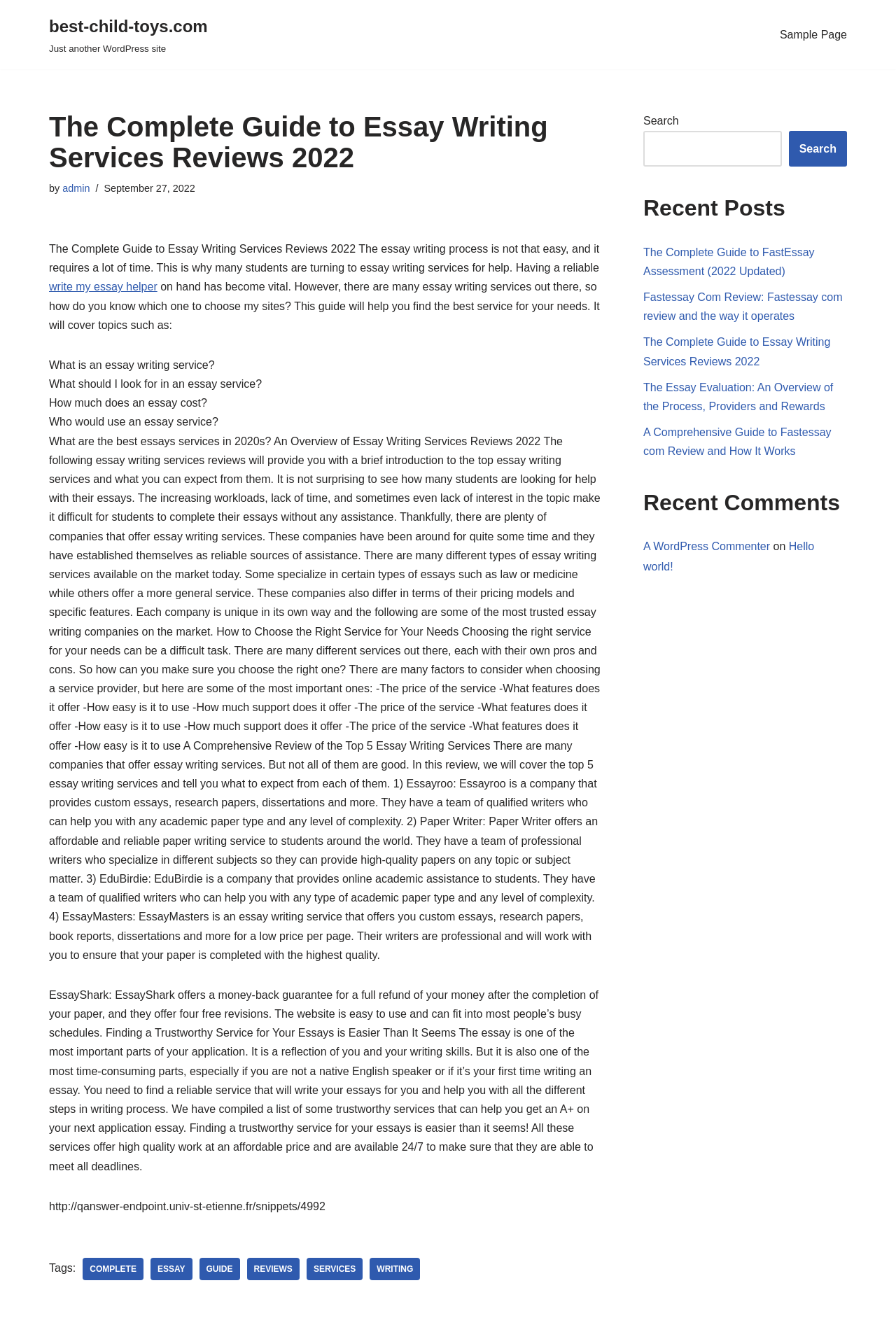Locate the bounding box coordinates of the element you need to click to accomplish the task described by this instruction: "Read the 'The Complete Guide to Essay Writing Services Reviews 2022' article".

[0.055, 0.084, 0.671, 0.131]